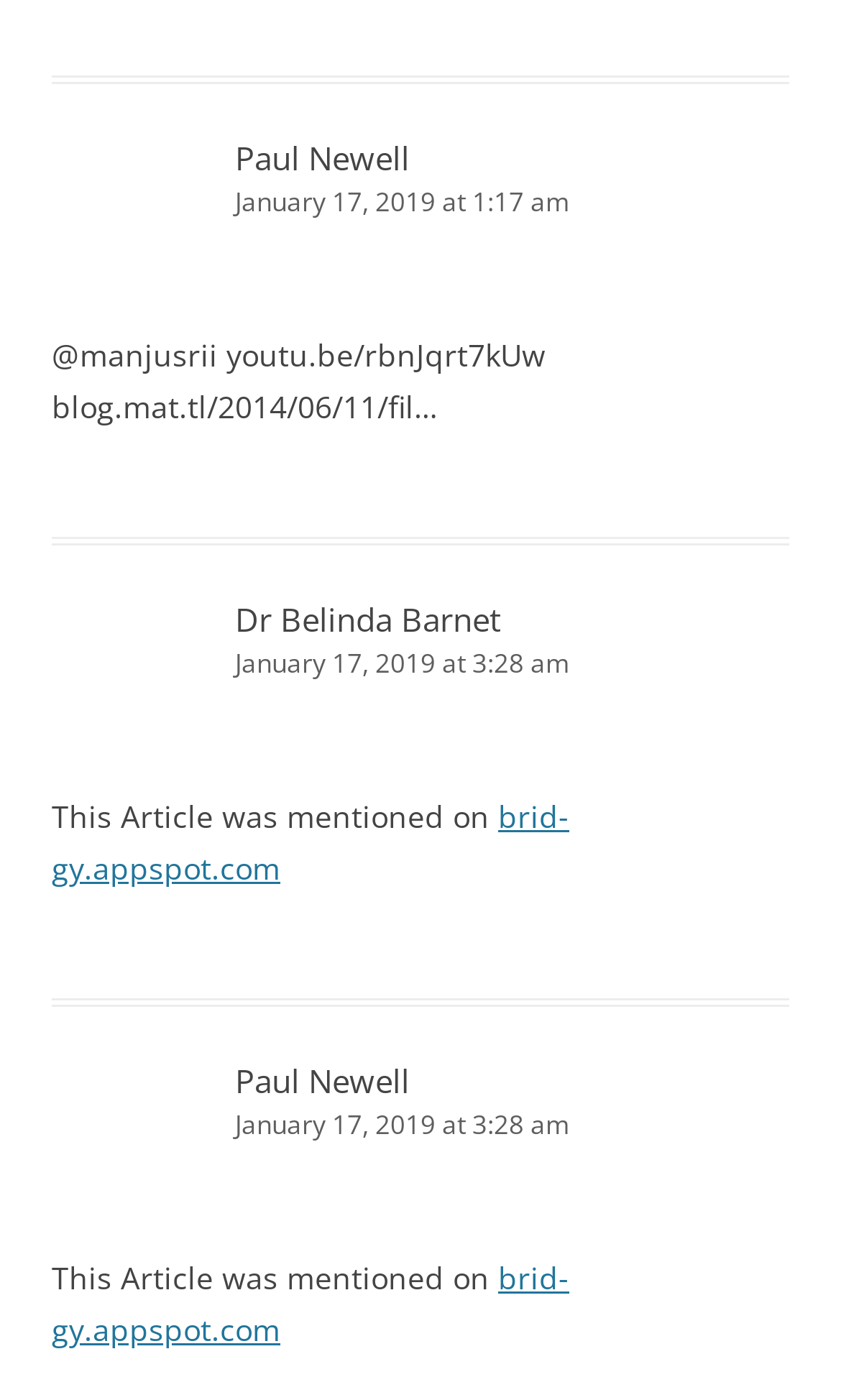Locate the bounding box coordinates of the clickable area needed to fulfill the instruction: "visit Paul Newell's profile".

[0.279, 0.097, 0.487, 0.128]